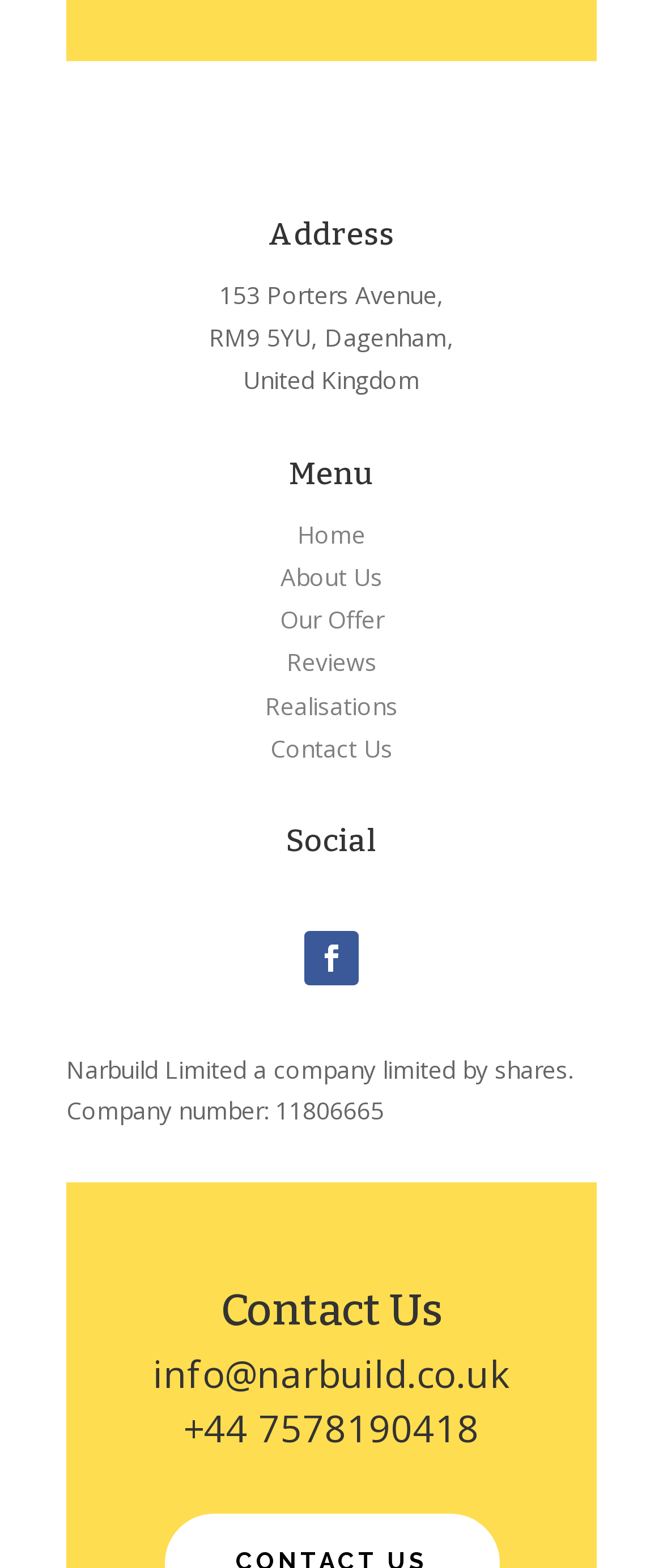Answer the following query with a single word or phrase:
What type of company is Narbuild Limited?

Company limited by shares